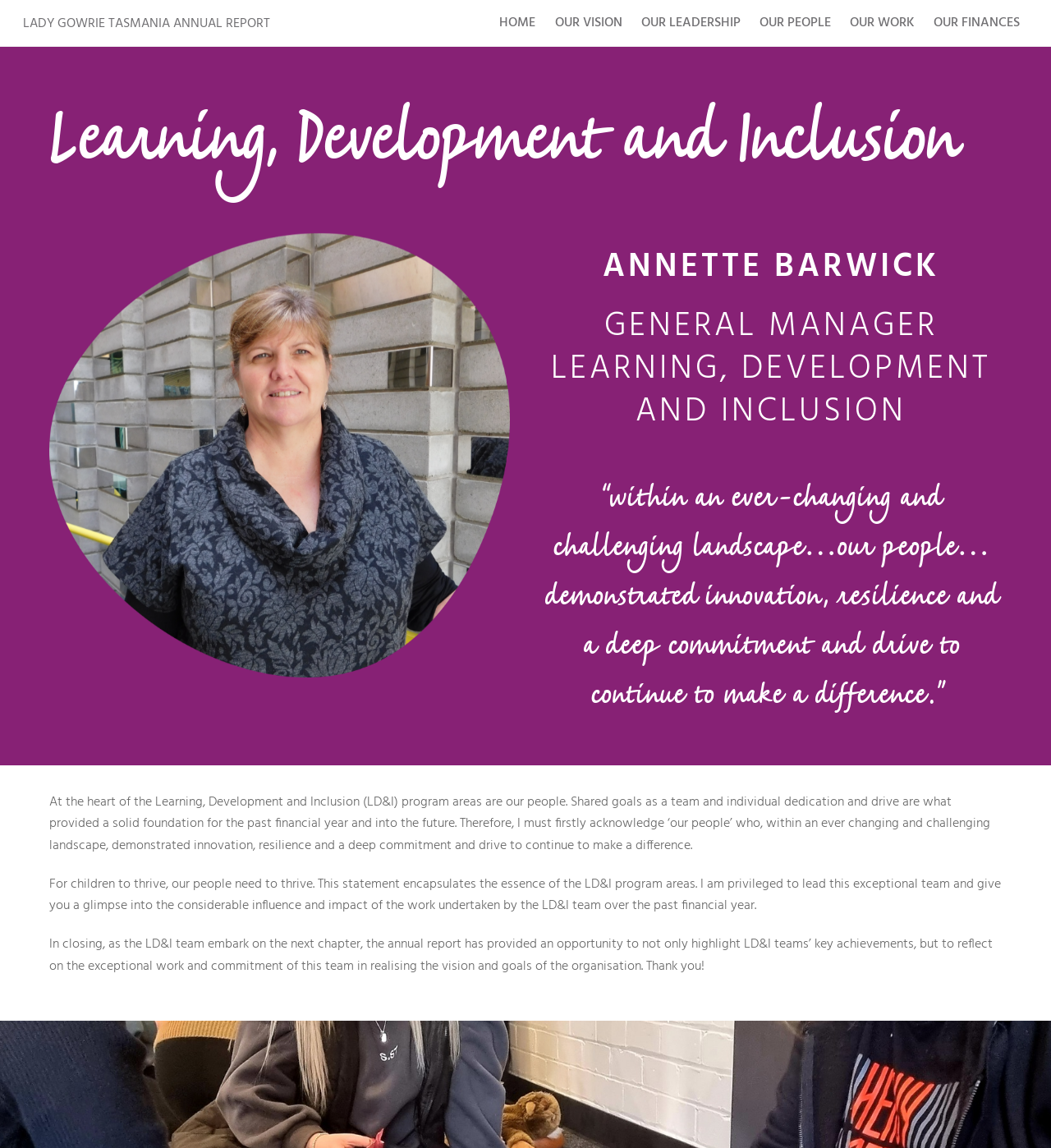What is the essence of the LD&I program areas?
Answer the question with just one word or phrase using the image.

For children to thrive, our people need to thrive